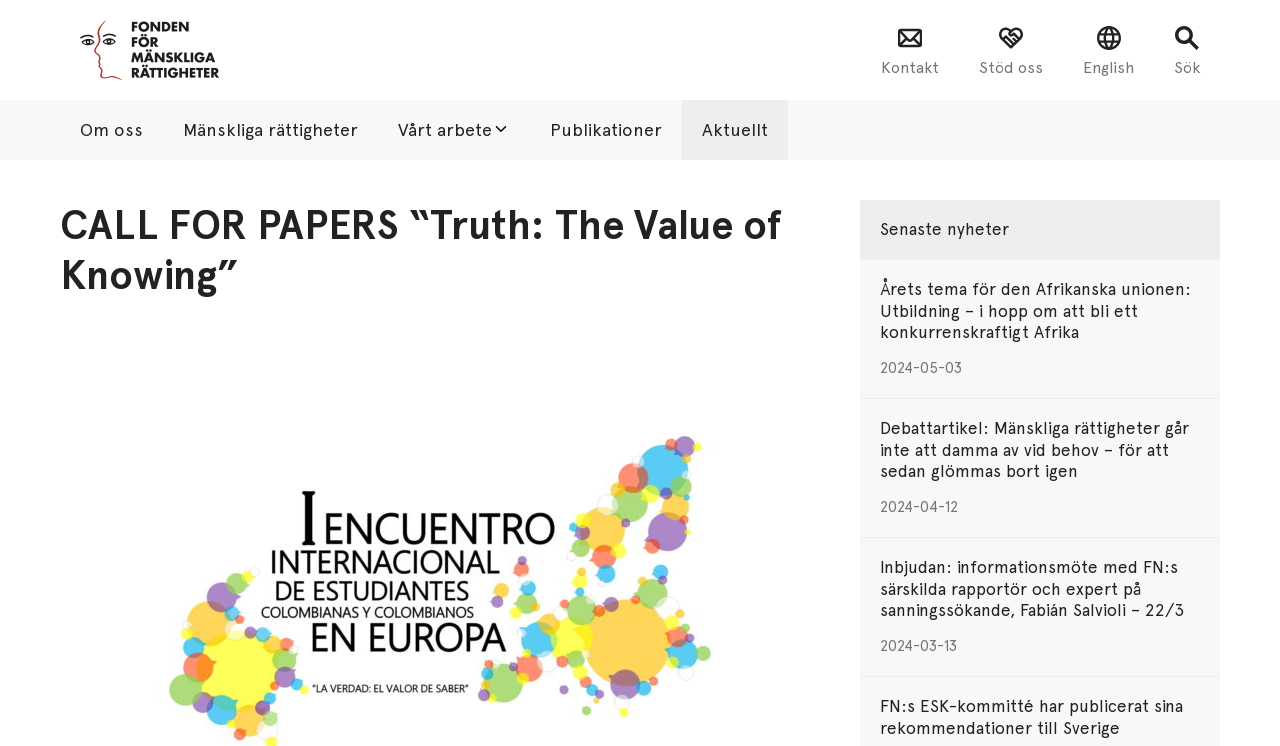What is the text of the webpage's headline?

CALL FOR PAPERS “Truth: The Value of Knowing”